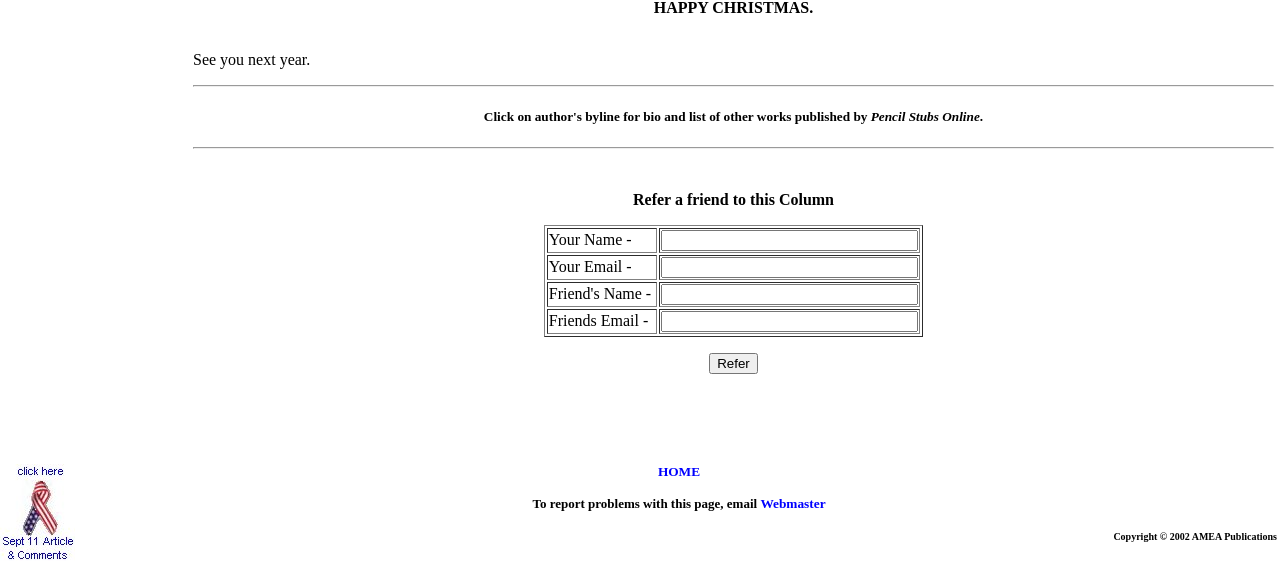Carefully examine the image and provide an in-depth answer to the question: What is the copyright information?

The copyright information is located at the bottom of the page, in a layout table cell, and it indicates that the copyright belongs to AMEA Publications in the year 2002.